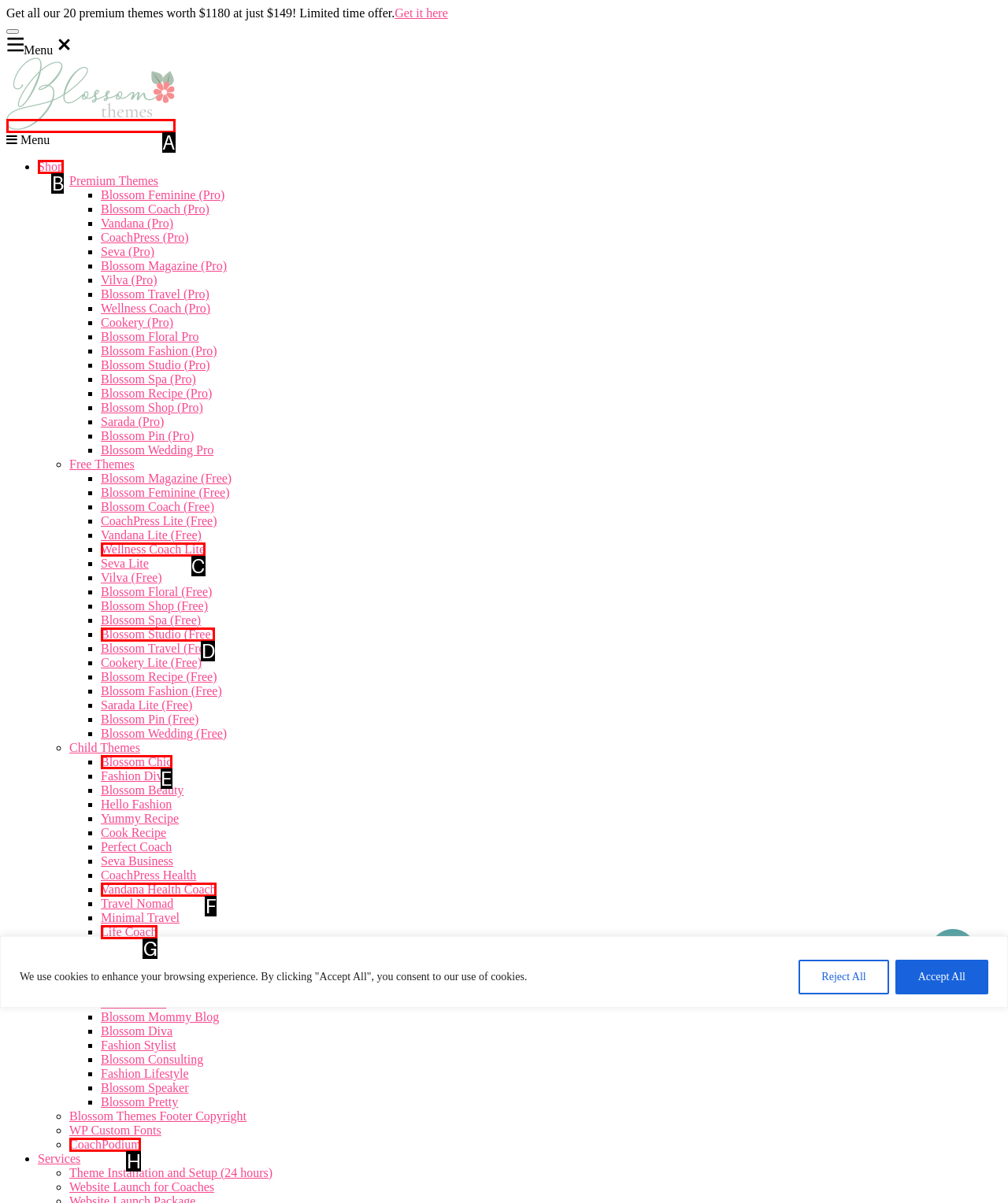From the given choices, determine which HTML element matches the description: CoachPodium. Reply with the appropriate letter.

H